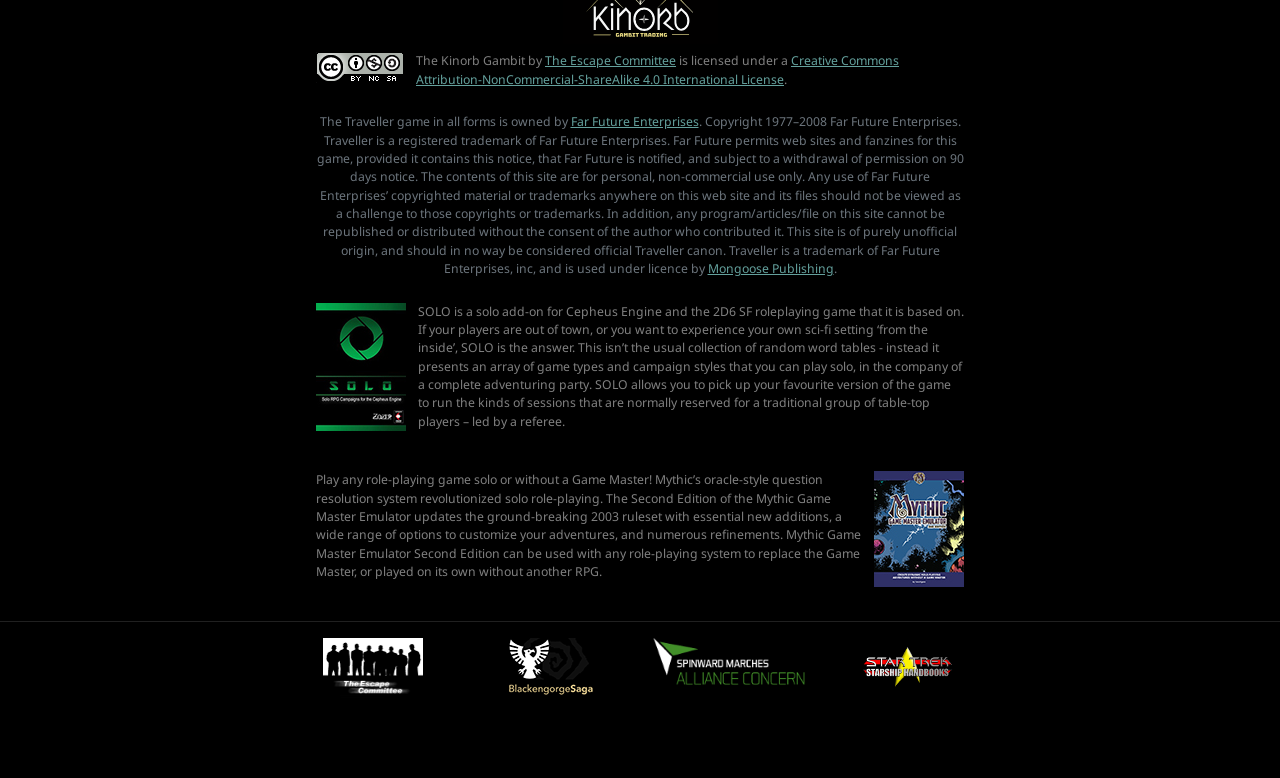Provide the bounding box coordinates of the area you need to click to execute the following instruction: "Learn more about The Escape Committee".

[0.426, 0.067, 0.528, 0.089]